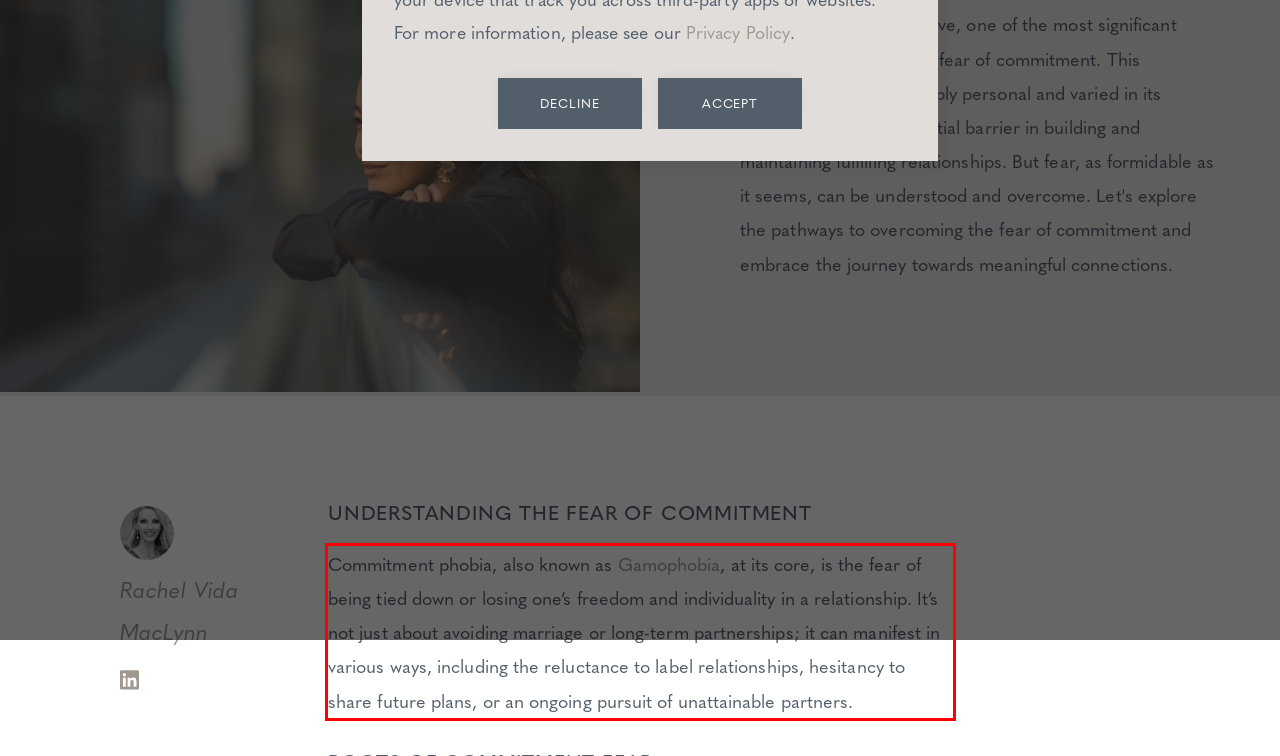You are presented with a webpage screenshot featuring a red bounding box. Perform OCR on the text inside the red bounding box and extract the content.

Commitment phobia, also known as Gamophobia, at its core, is the fear of being tied down or losing one’s freedom and individuality in a relationship. It’s not just about avoiding marriage or long-term partnerships; it can manifest in various ways, including the reluctance to label relationships, hesitancy to share future plans, or an ongoing pursuit of unattainable partners.